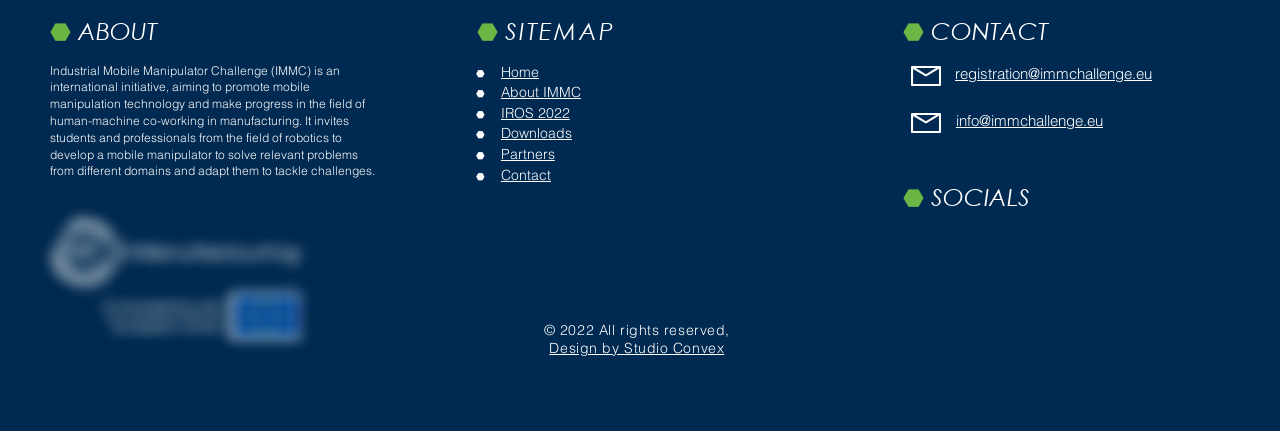What is the name of the international initiative?
Please analyze the image and answer the question with as much detail as possible.

The name of the international initiative can be found in the StaticText element with the text 'Industrial Mobile Manipulator Challenge (IMMC) is an international initiative, aiming to promote mobile manipulation technology and make progress in the field of human-machine co-working in manufacturing.'